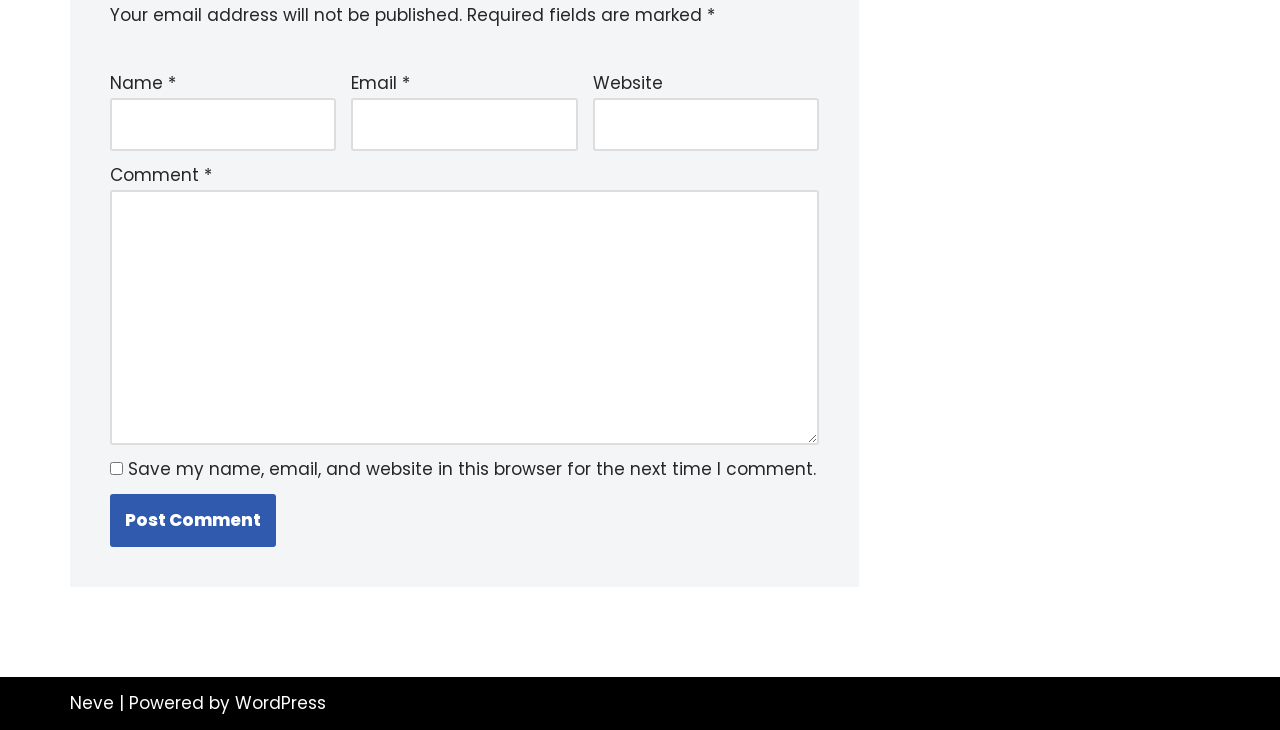What is the purpose of the checkbox?
Please provide a comprehensive answer based on the information in the image.

The checkbox is labeled 'Save my name, email, and website in this browser for the next time I comment.' This suggests that its purpose is to save the user's comment information for future use.